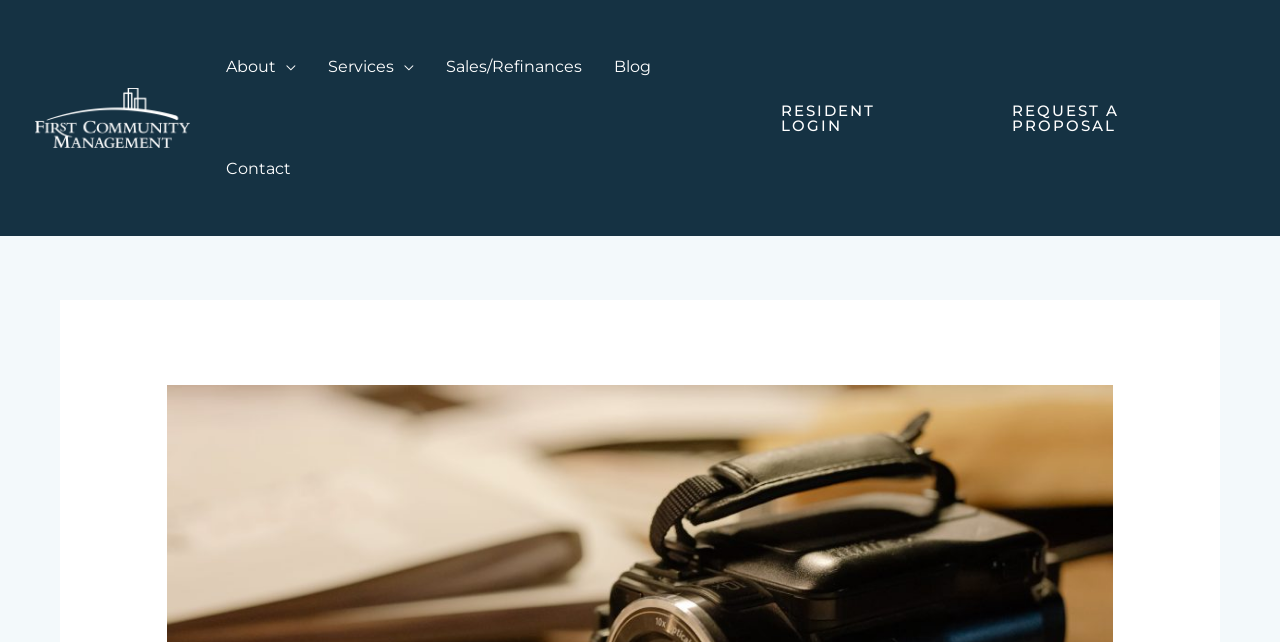Find the bounding box coordinates for the HTML element described in this sentence: "alt="First Community Management"". Provide the coordinates as four float numbers between 0 and 1, in the format [left, top, right, bottom].

[0.027, 0.167, 0.148, 0.196]